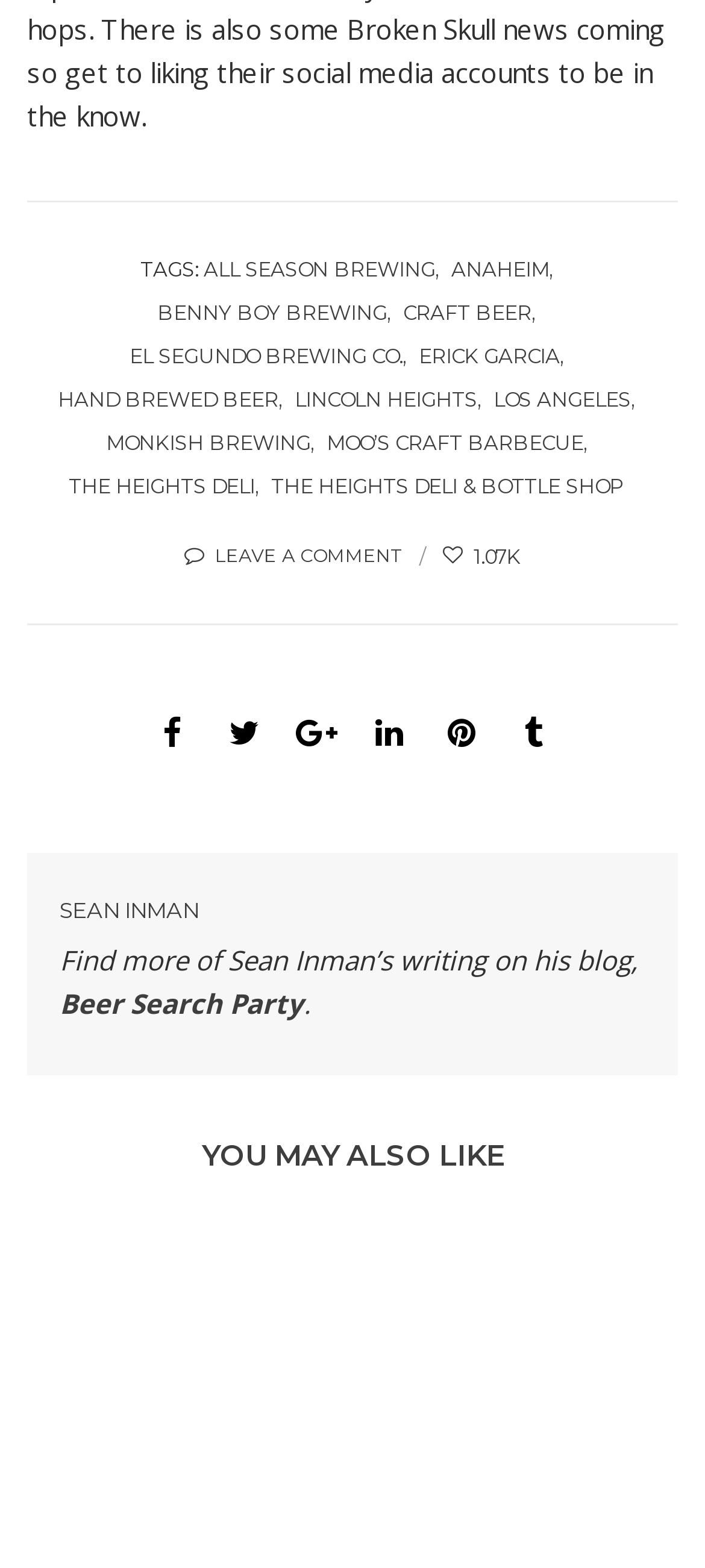Please provide a comprehensive response to the question below by analyzing the image: 
How many social media icons are there?

There are five social media icons, represented by the Unicode characters '', '', '', '', and '', which are commonly used to represent social media platforms.